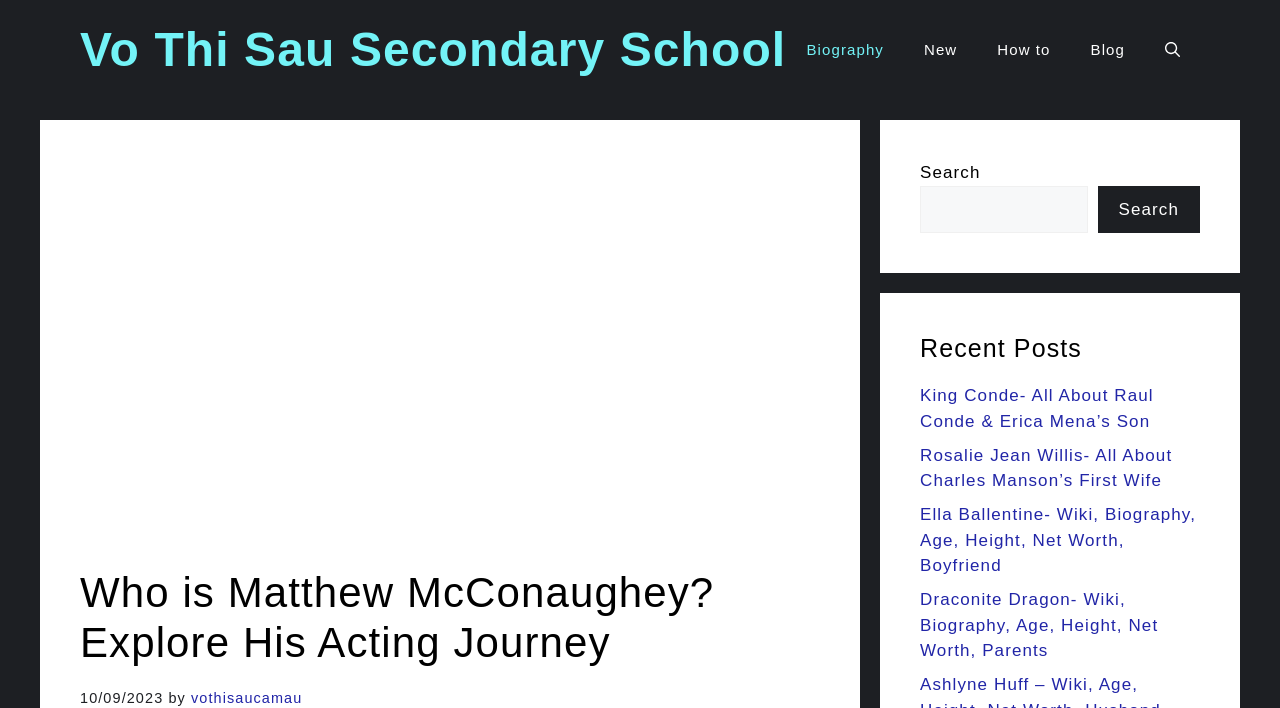Please answer the following question using a single word or phrase: 
What is the category of the link 'King Conde- All About Raul Conde & Erica Mena’s Son'?

Recent Posts